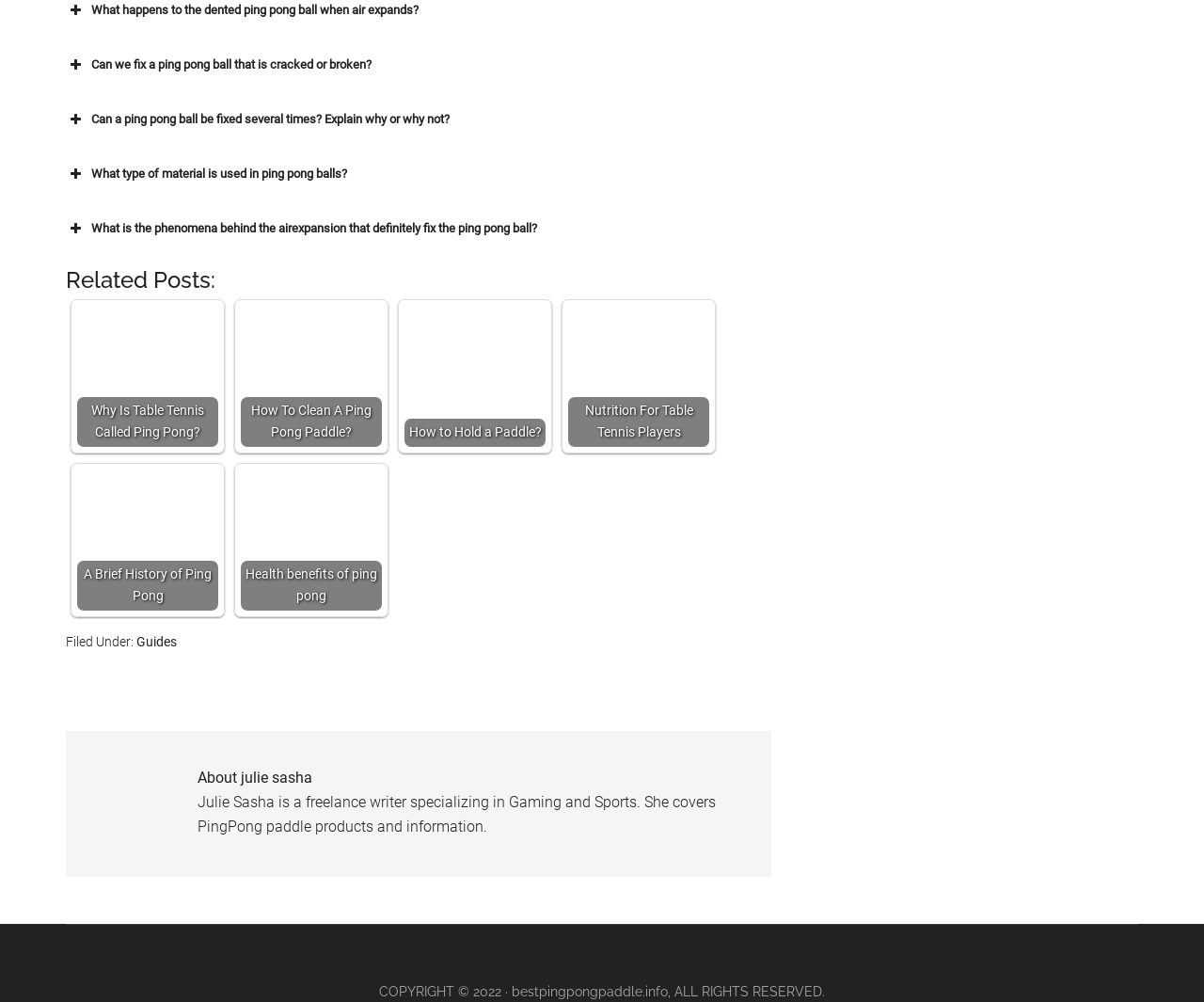Could you find the bounding box coordinates of the clickable area to complete this instruction: "Learn how to hold a paddle"?

[0.336, 0.305, 0.453, 0.446]